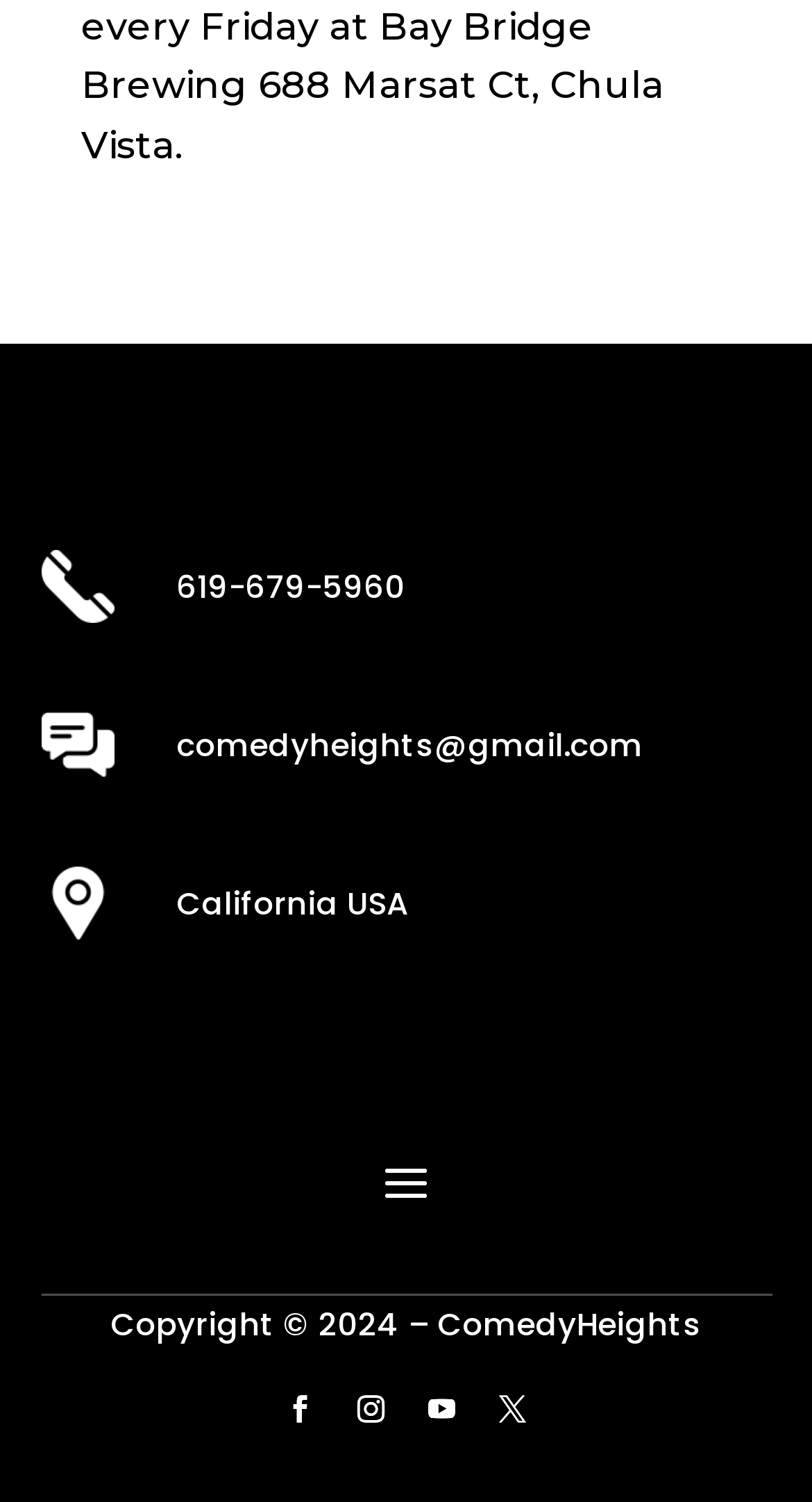Please give a succinct answer using a single word or phrase:
How many social media links are at the bottom?

4